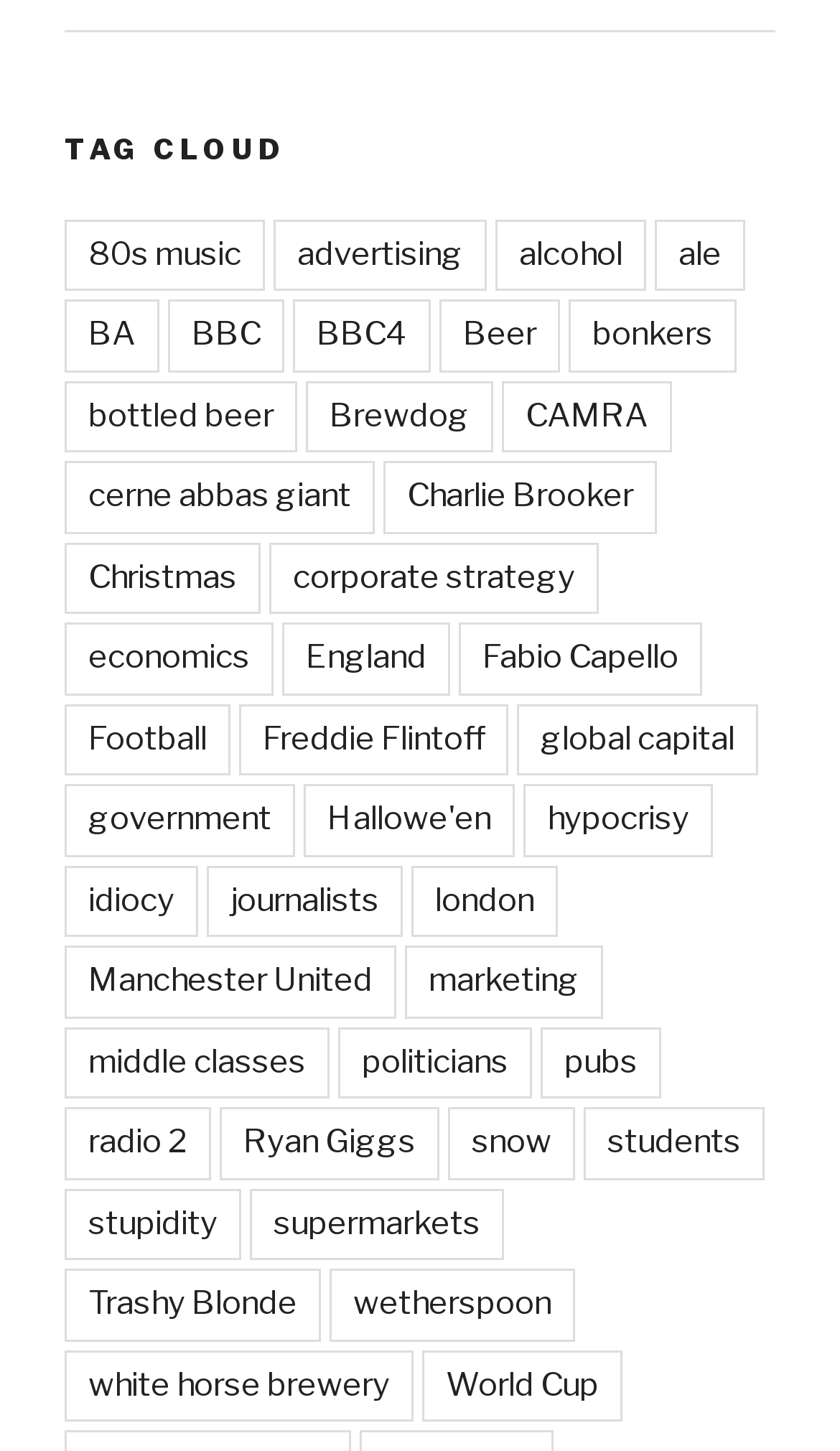Given the description "Fabio Capello", determine the bounding box of the corresponding UI element.

[0.546, 0.429, 0.836, 0.479]